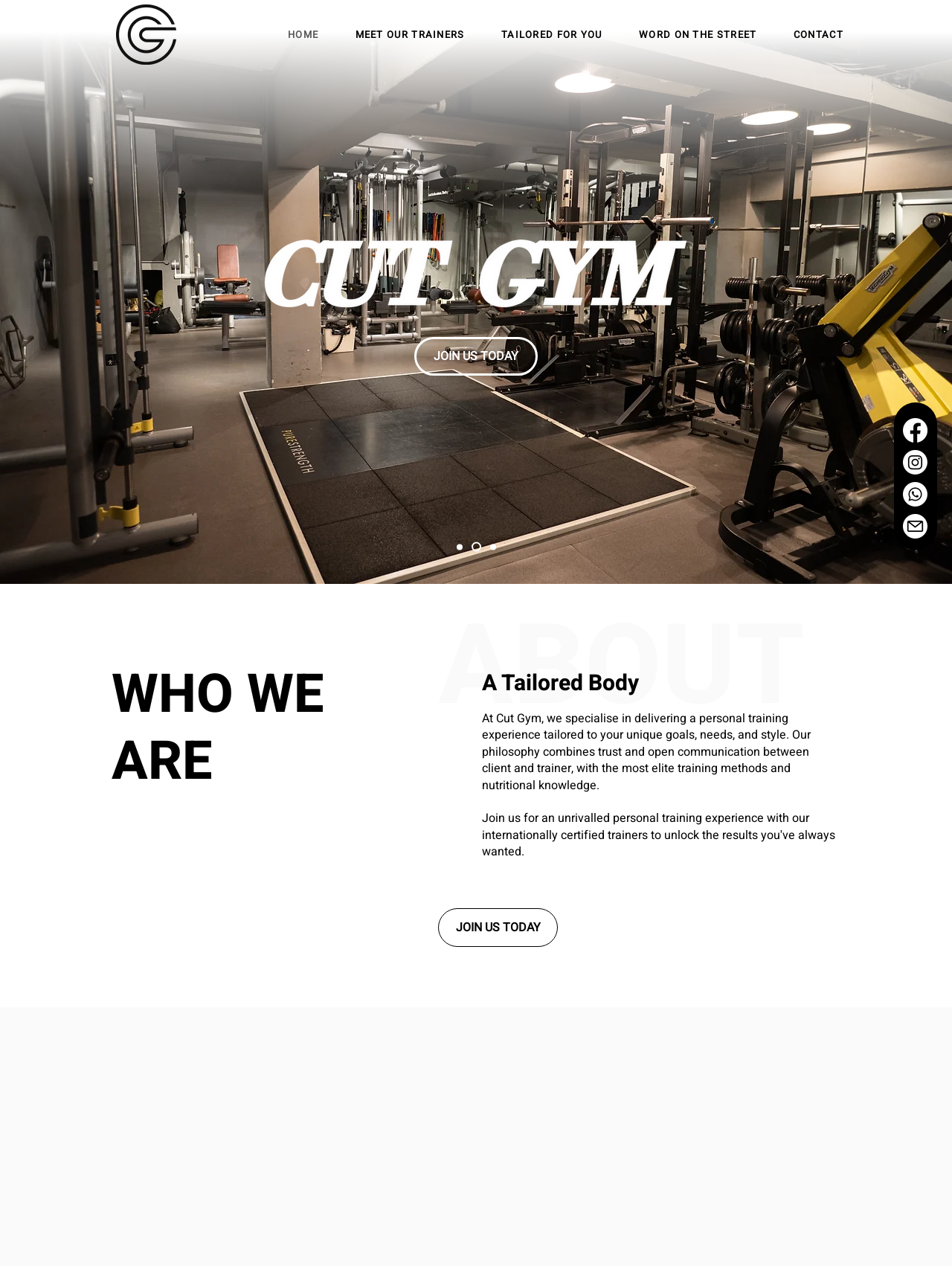Identify and provide the text content of the webpage's primary headline.

WHO WE ARE